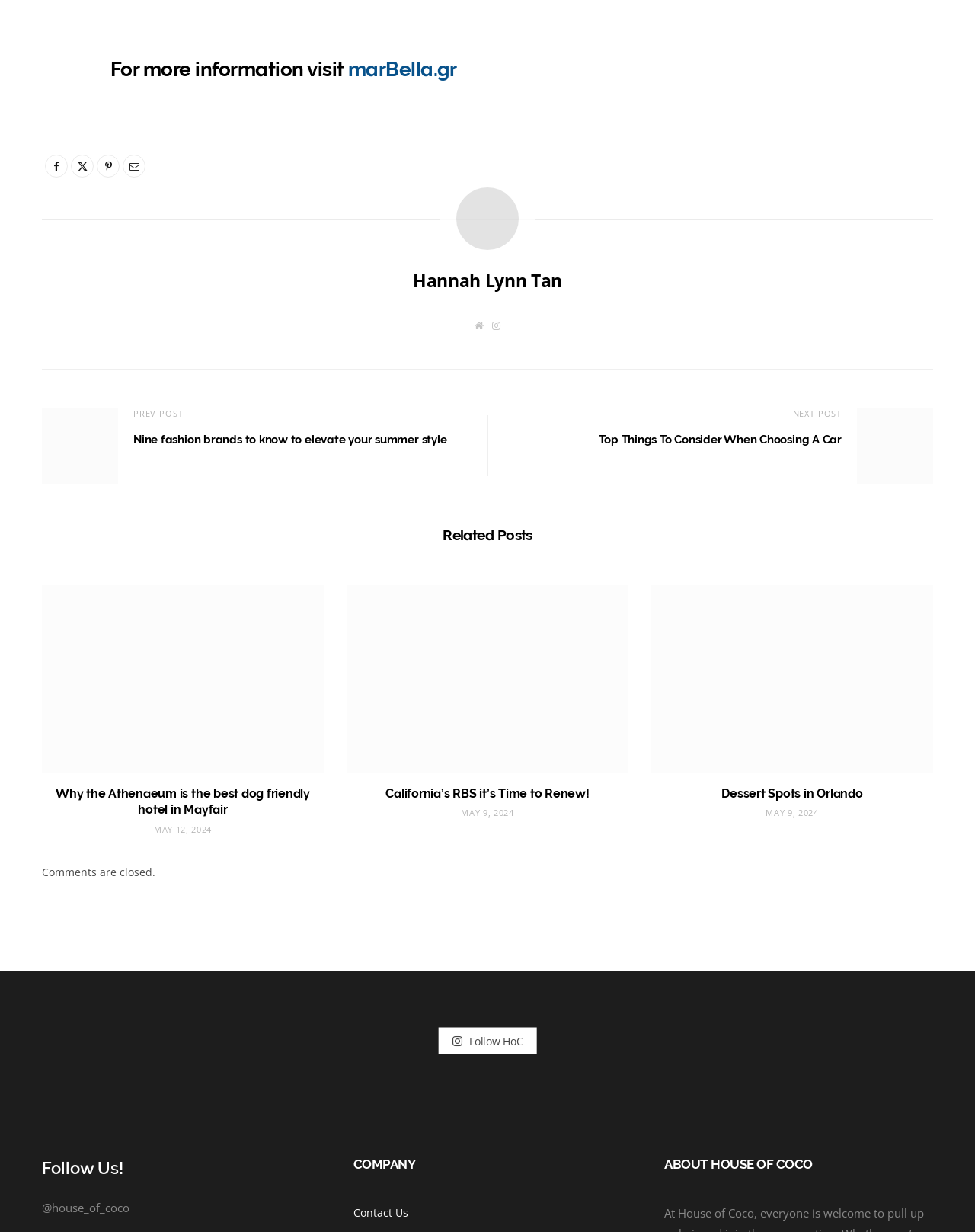Give a short answer to this question using one word or a phrase:
What is the text of the 'Related Posts' heading?

Related Posts